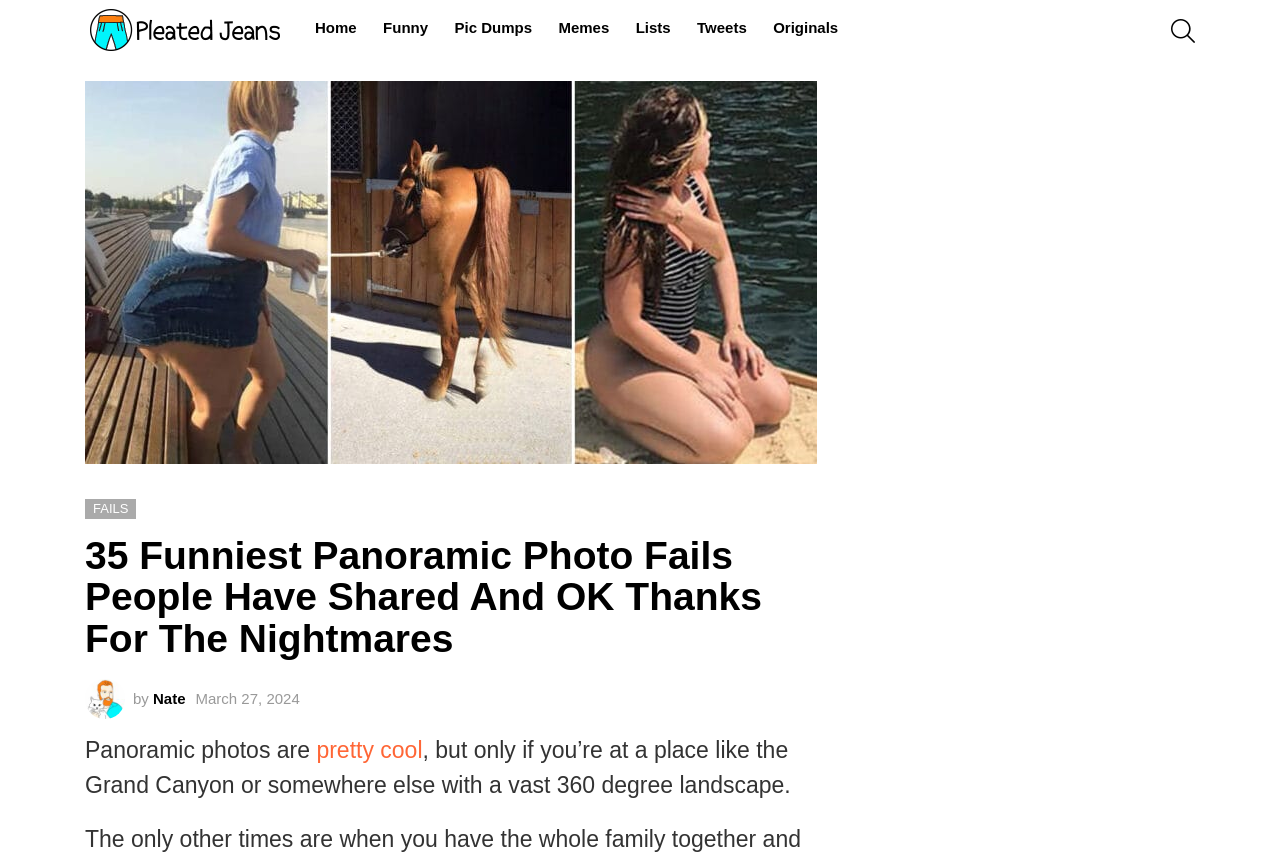Please find and generate the text of the main header of the webpage.

35 Funniest Panoramic Photo Fails People Have Shared And OK Thanks For The Nightmares